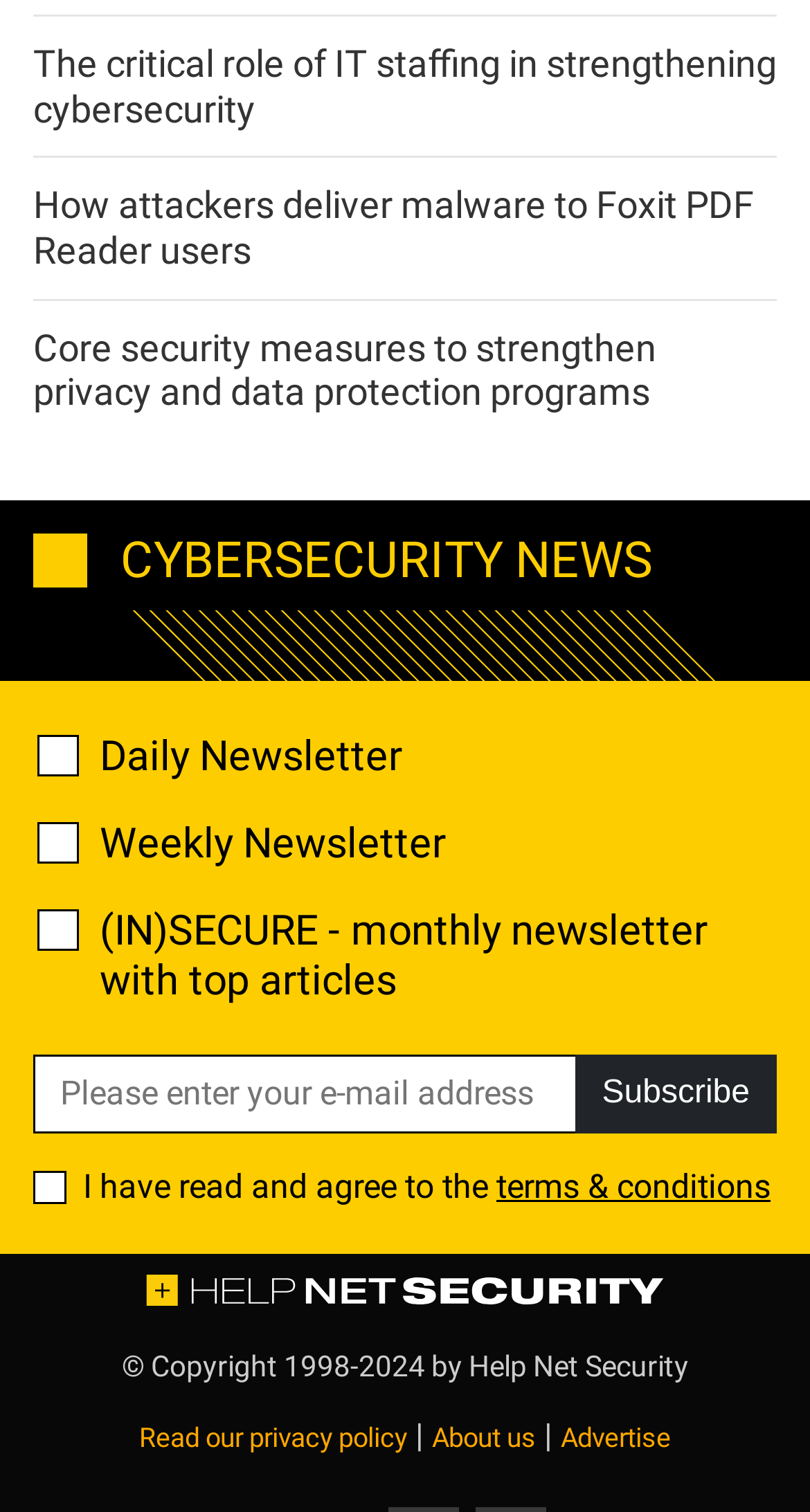Based on the image, please respond to the question with as much detail as possible:
How many checkboxes are there on the webpage?

There are four checkboxes on the webpage: 'Daily Newsletter', 'Weekly Newsletter', '(IN)SECURE - monthly newsletter with top articles', and 'I have read and agree to the terms & conditions'.